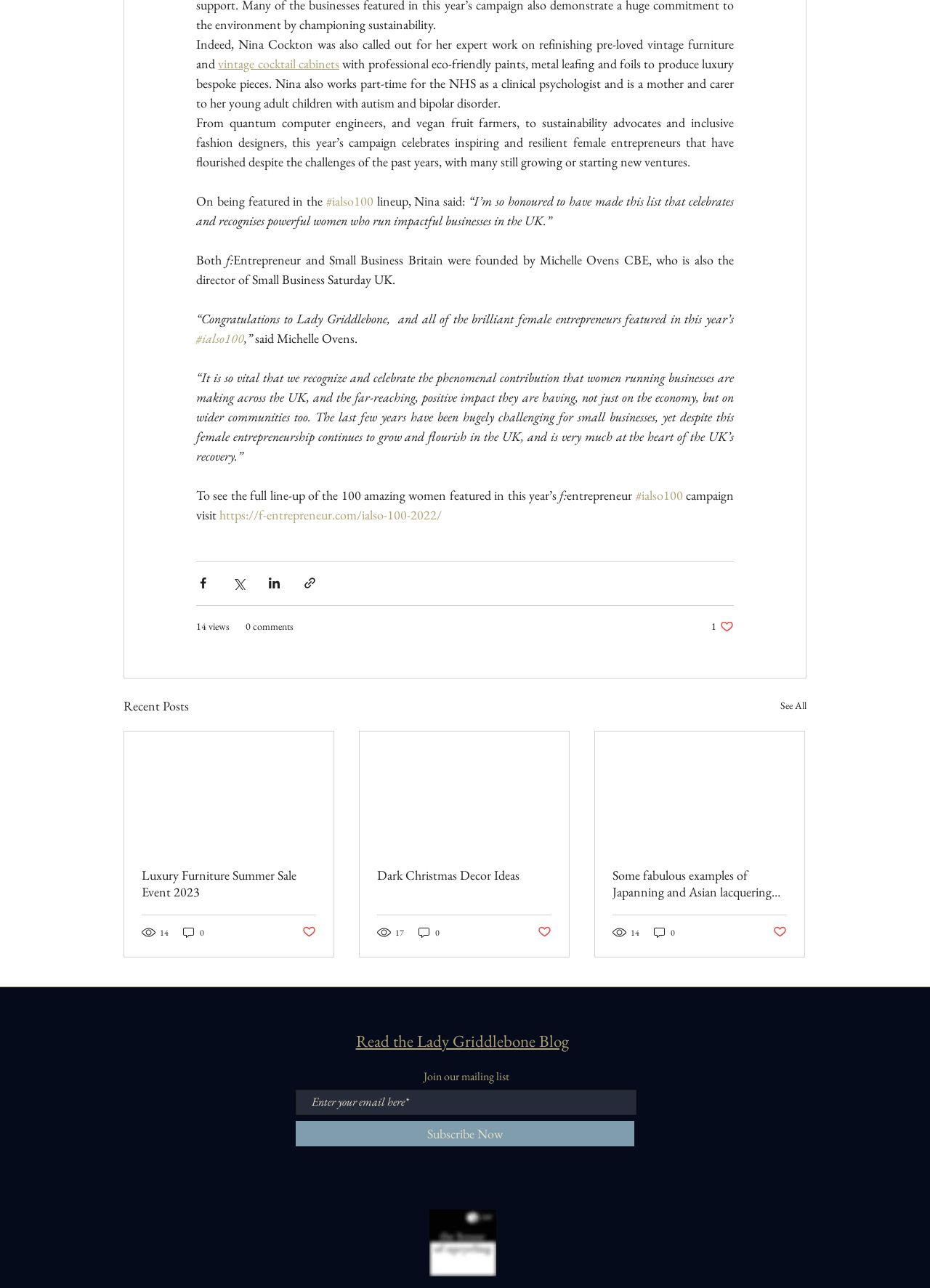Determine the bounding box for the described UI element: "aria-label="Grey Facebook Icon"".

[0.459, 0.775, 0.478, 0.789]